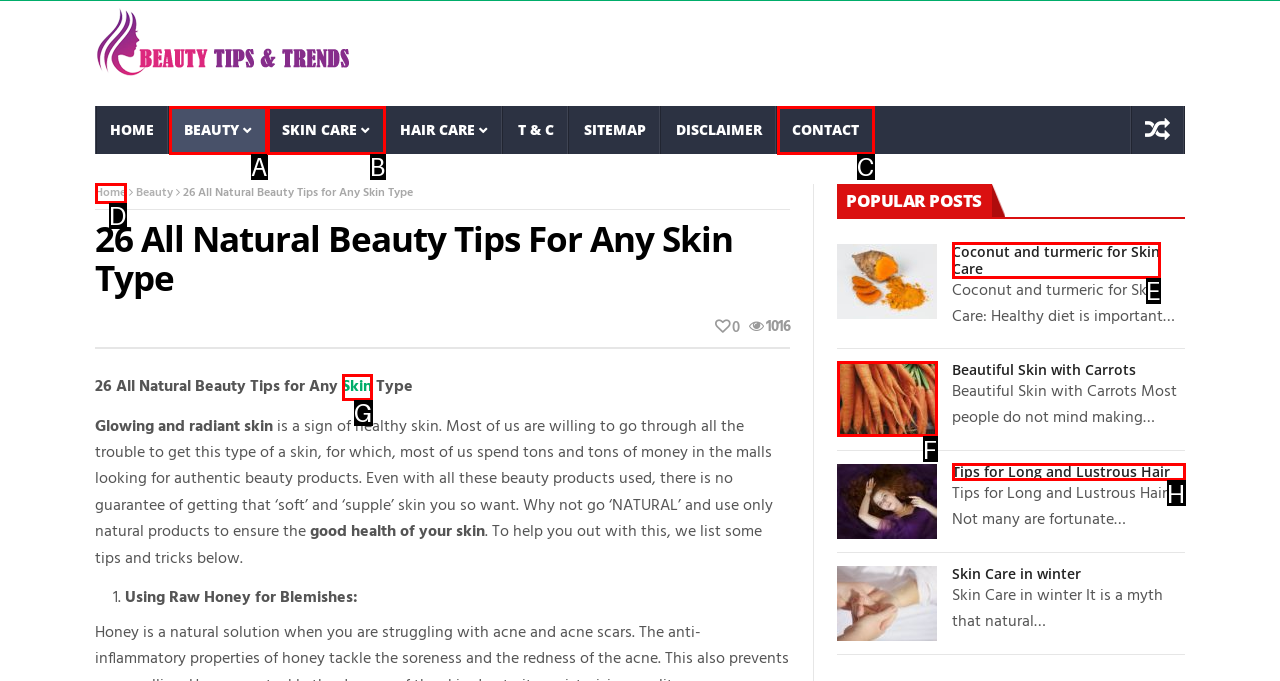Identify the letter of the UI element you need to select to accomplish the task: Read the 'Tips for Long and Lustrous Hair' article.
Respond with the option's letter from the given choices directly.

H